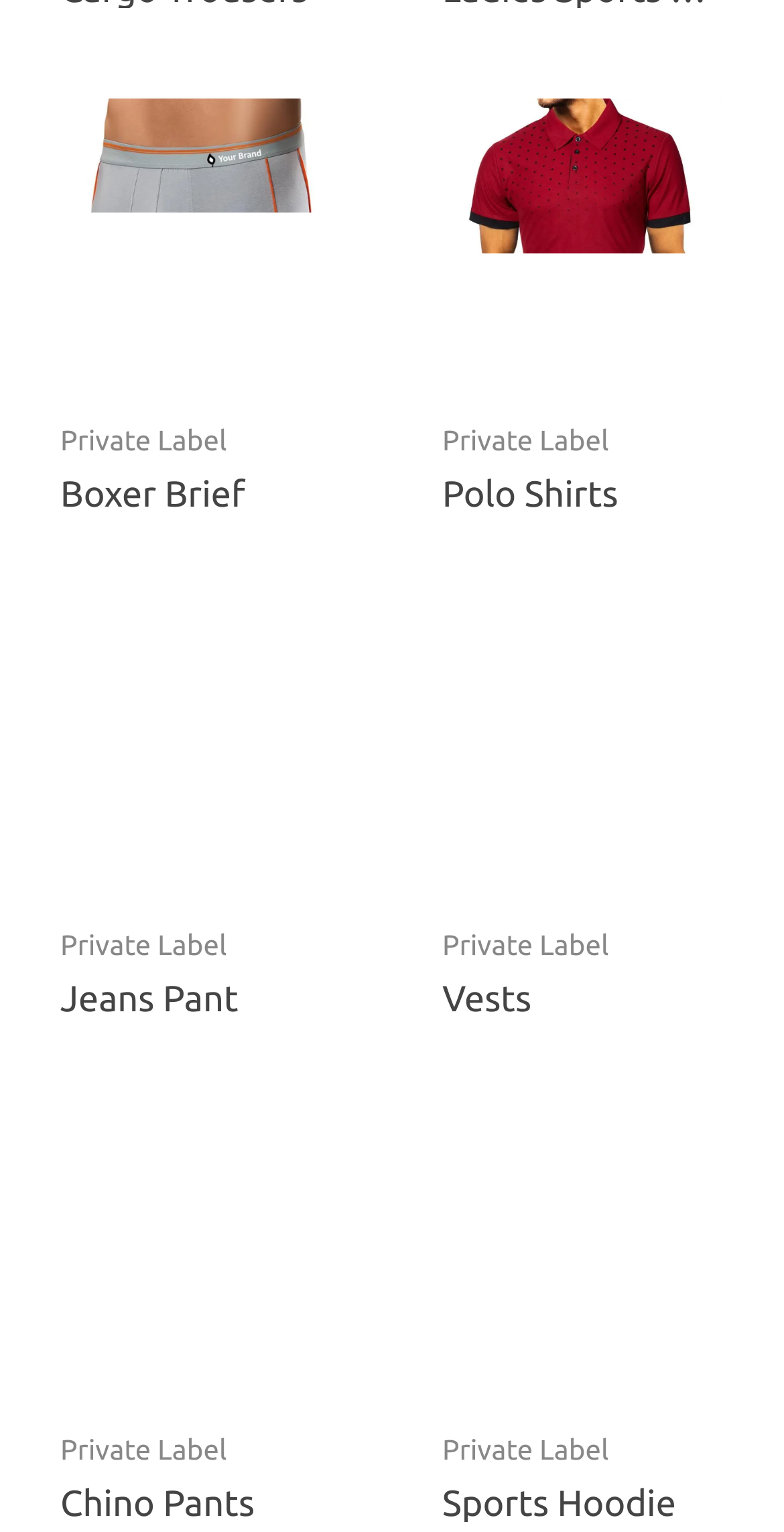Find the bounding box coordinates of the element's region that should be clicked in order to follow the given instruction: "Check out Casual Women Hoodies Sports Tops Pants Tracksuit". The coordinates should consist of four float numbers between 0 and 1, i.e., [left, top, right, bottom].

[0.609, 0.723, 0.878, 0.907]